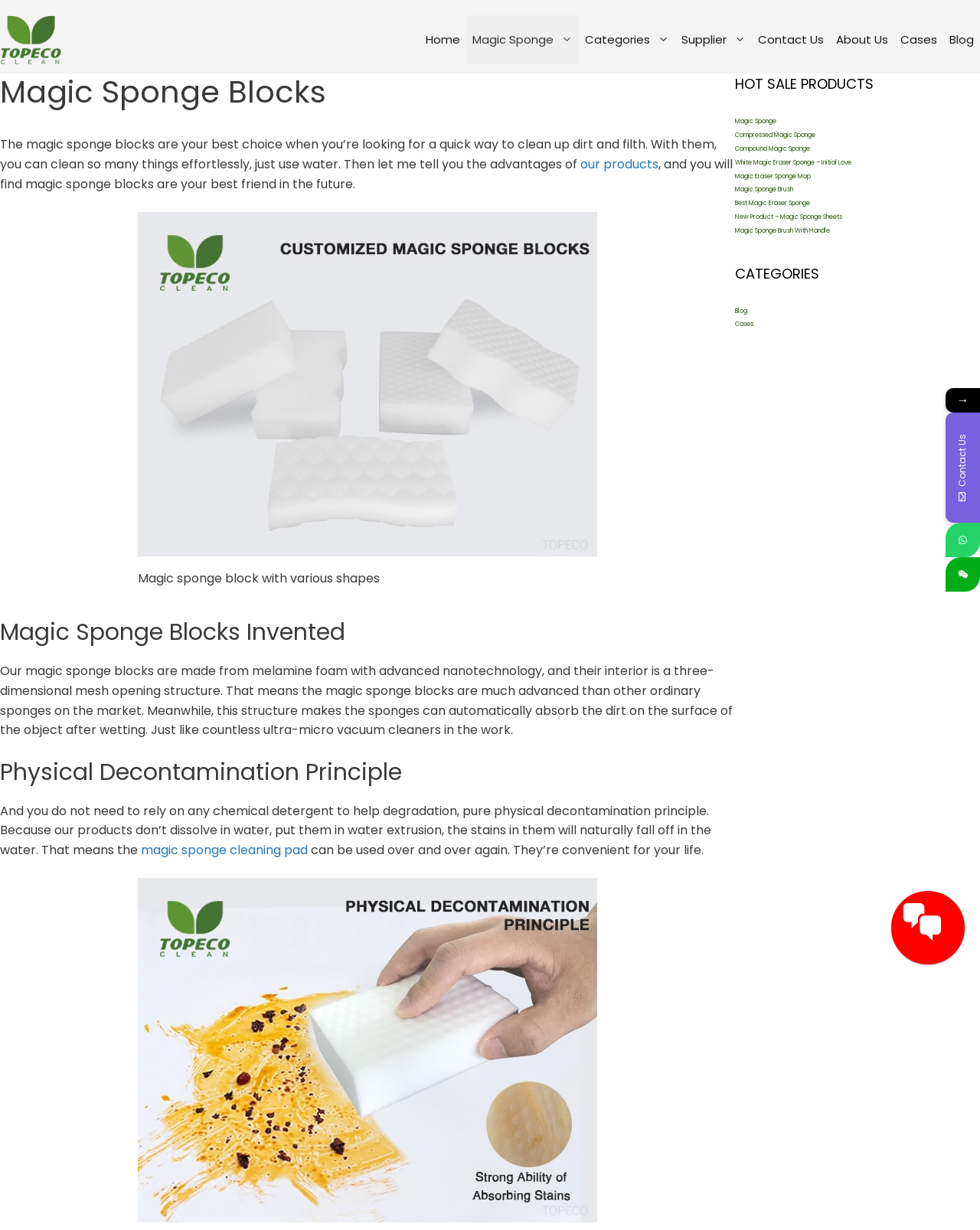What is the advantage of using Magic Sponge Blocks?
Examine the image closely and answer the question with as much detail as possible.

According to the webpage, the advantage of using Magic Sponge Blocks is that they provide an easy way to clean up dirt and filth. The webpage states that with Magic Sponge Blocks, you can clean many things effortlessly, just using water.